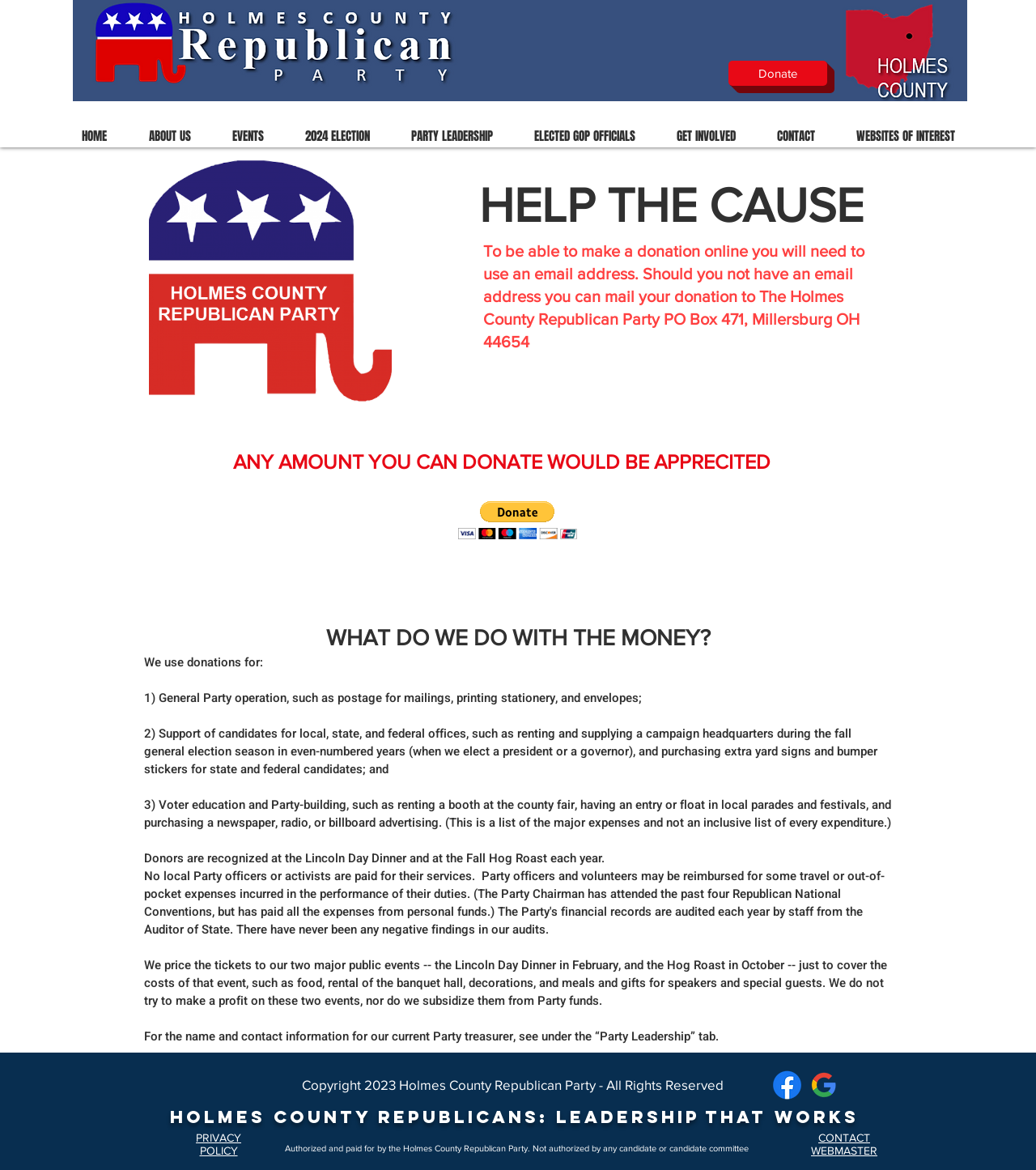Please mark the clickable region by giving the bounding box coordinates needed to complete this instruction: "Donate via PayPal".

[0.442, 0.428, 0.557, 0.461]